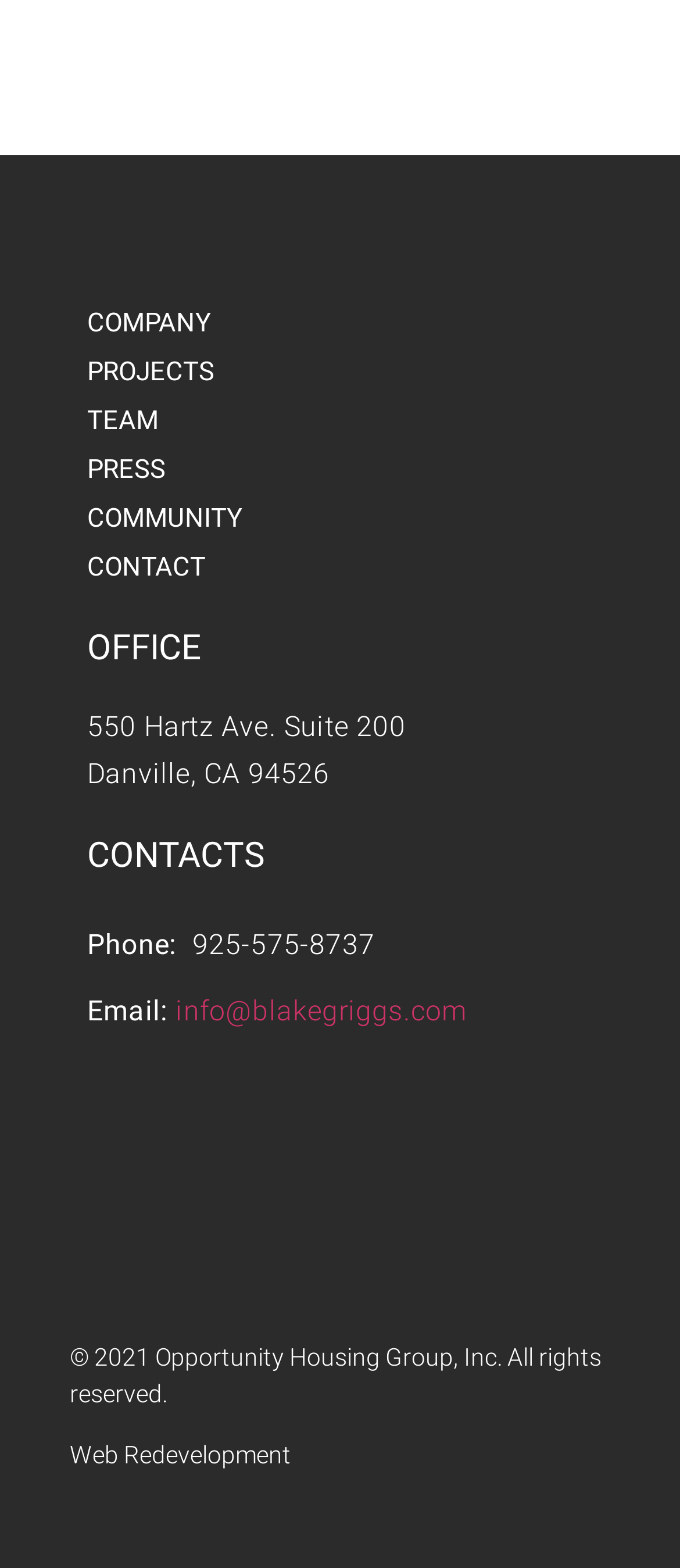Identify the bounding box coordinates of the section that should be clicked to achieve the task described: "Call the office phone number".

[0.283, 0.591, 0.551, 0.612]